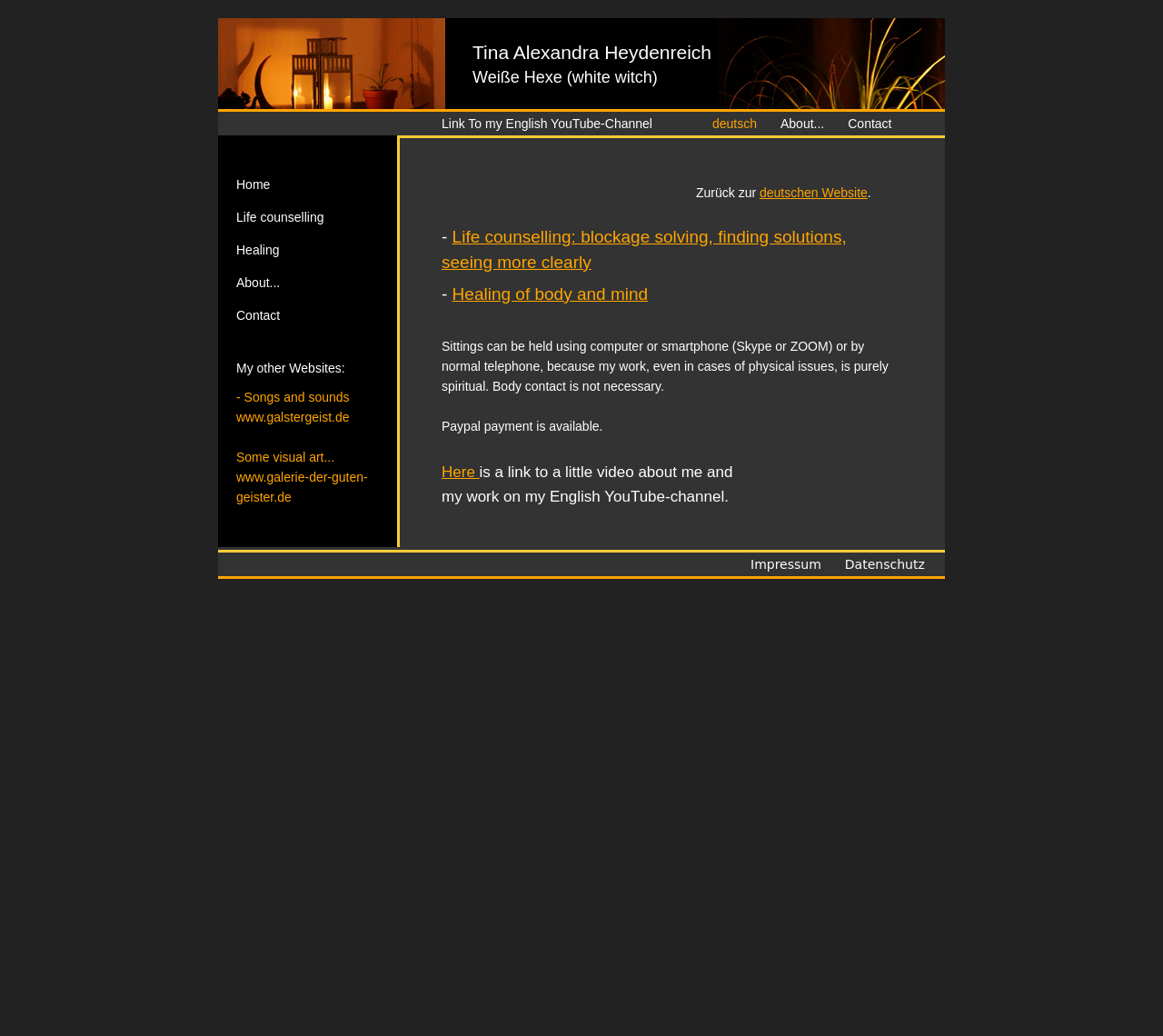Could you find the bounding box coordinates of the clickable area to complete this instruction: "Contact Tina Alexandra Heydenreich"?

[0.729, 0.112, 0.767, 0.126]